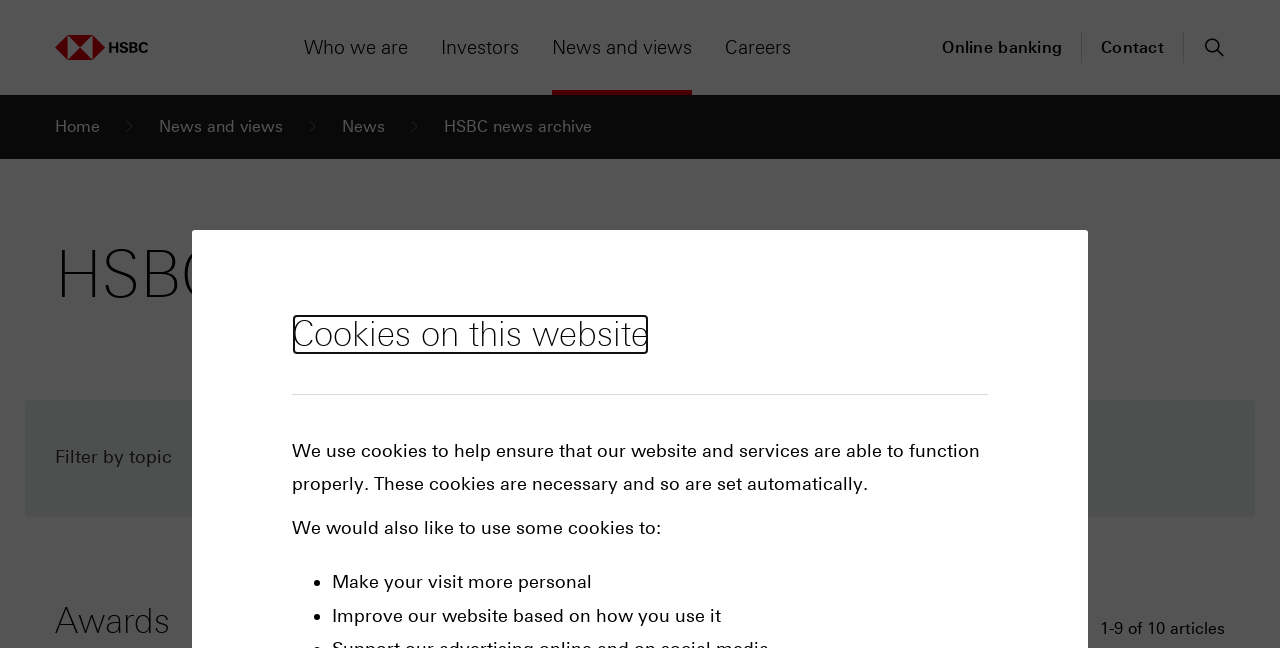Please give a succinct answer to the question in one word or phrase:
What is the first personalization mentioned?

Make visit more personal